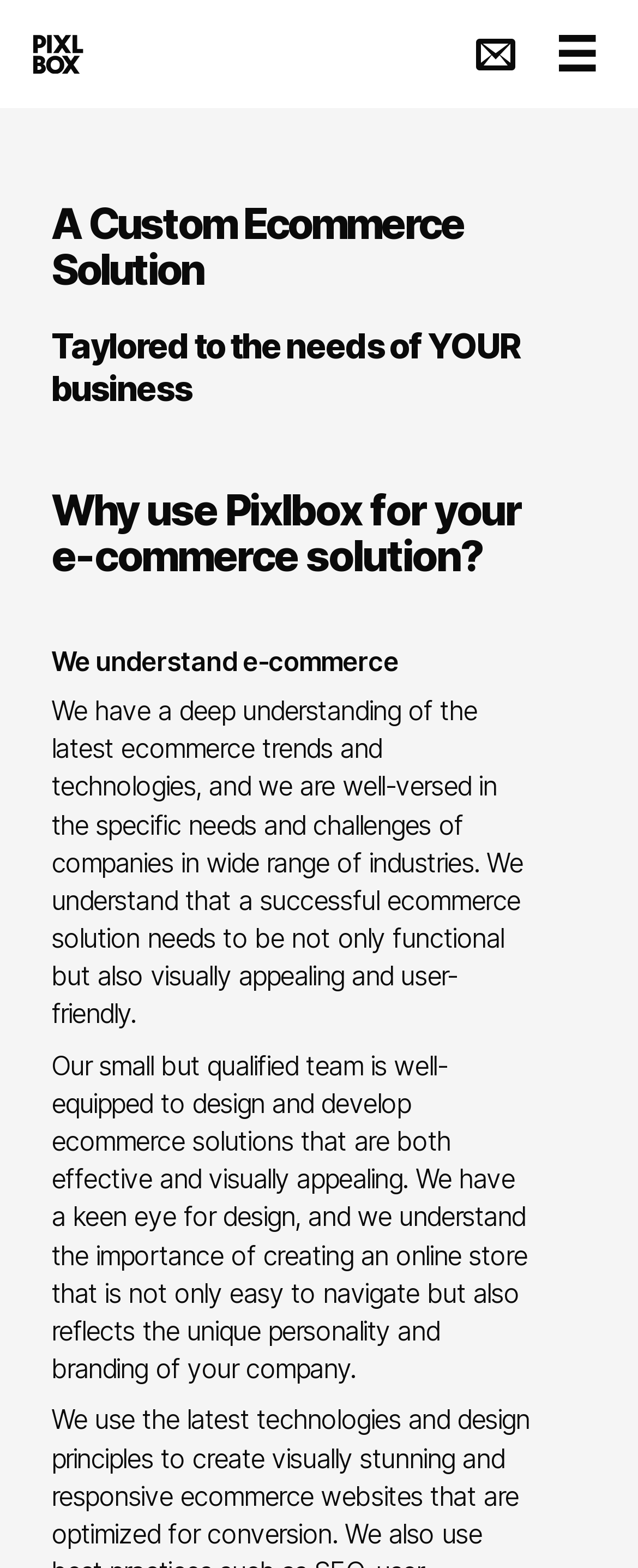Provide a thorough description of the webpage you see.

The webpage is about Pixlbox, a company that offers custom ecommerce solutions. At the top left of the page, there is a logo, which is an image linked to the company's website. 

Below the logo, there is a header section that spans almost the entire width of the page. This section contains four headings that introduce the company's custom ecommerce solutions. The headings are stacked vertically, with the first one reading "A Custom Ecommerce Solution", followed by "Taylored to the needs of YOUR business", then "Why use Pixlbox for your e-commerce solution?", and finally "We understand e-commerce". 

Underneath the headings, there are two paragraphs of text that describe the company's expertise in ecommerce trends and technologies, as well as their ability to design and develop effective and visually appealing ecommerce solutions. These paragraphs are positioned below the headings and occupy a significant portion of the page.

At the top right of the page, there are three social media links, represented by icons, which are evenly spaced and aligned horizontally. 

Finally, at the bottom right of the page, there is another social media link, also represented by an icon.